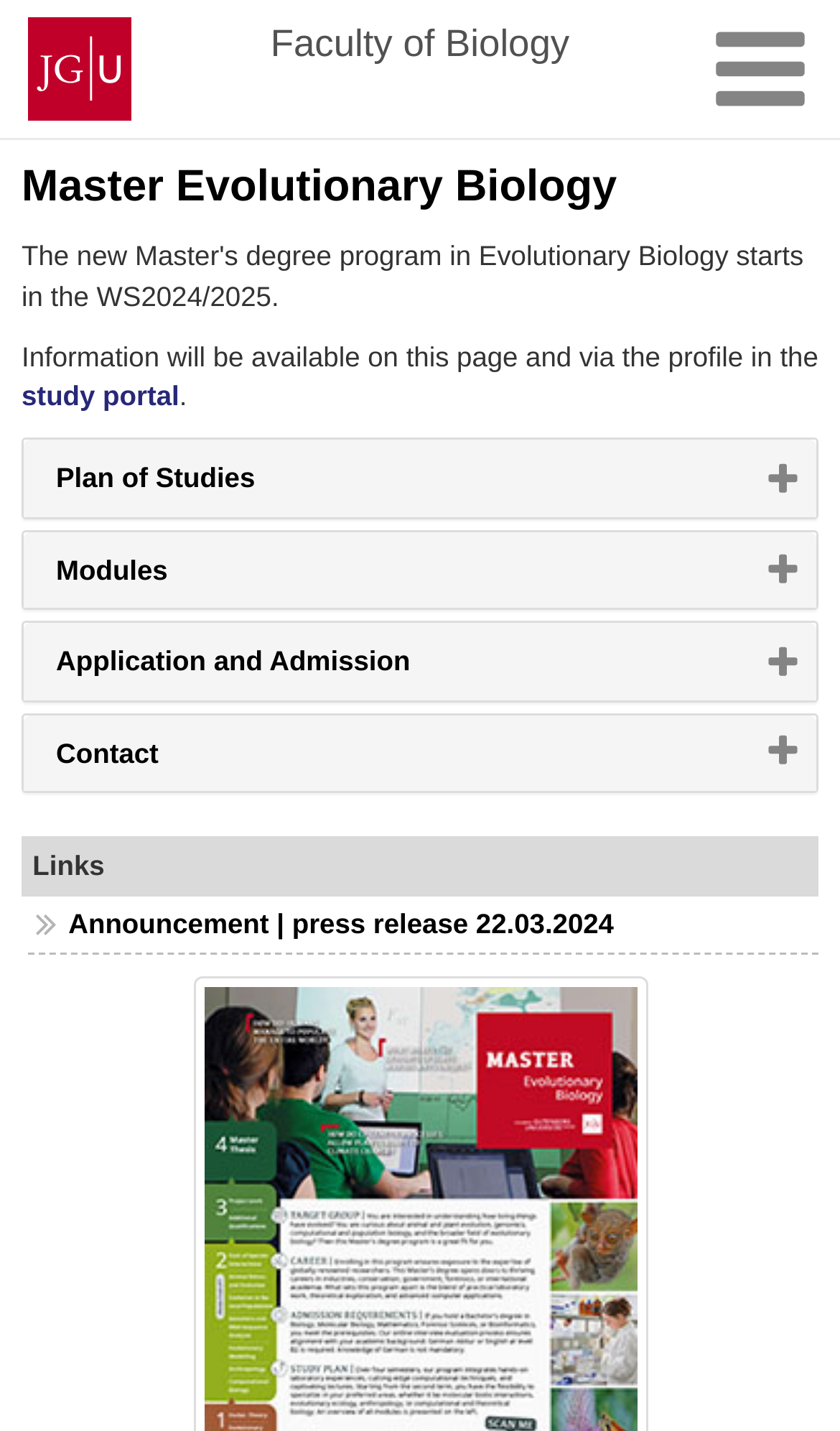How many tabs are available?
Refer to the image and provide a one-word or short phrase answer.

4